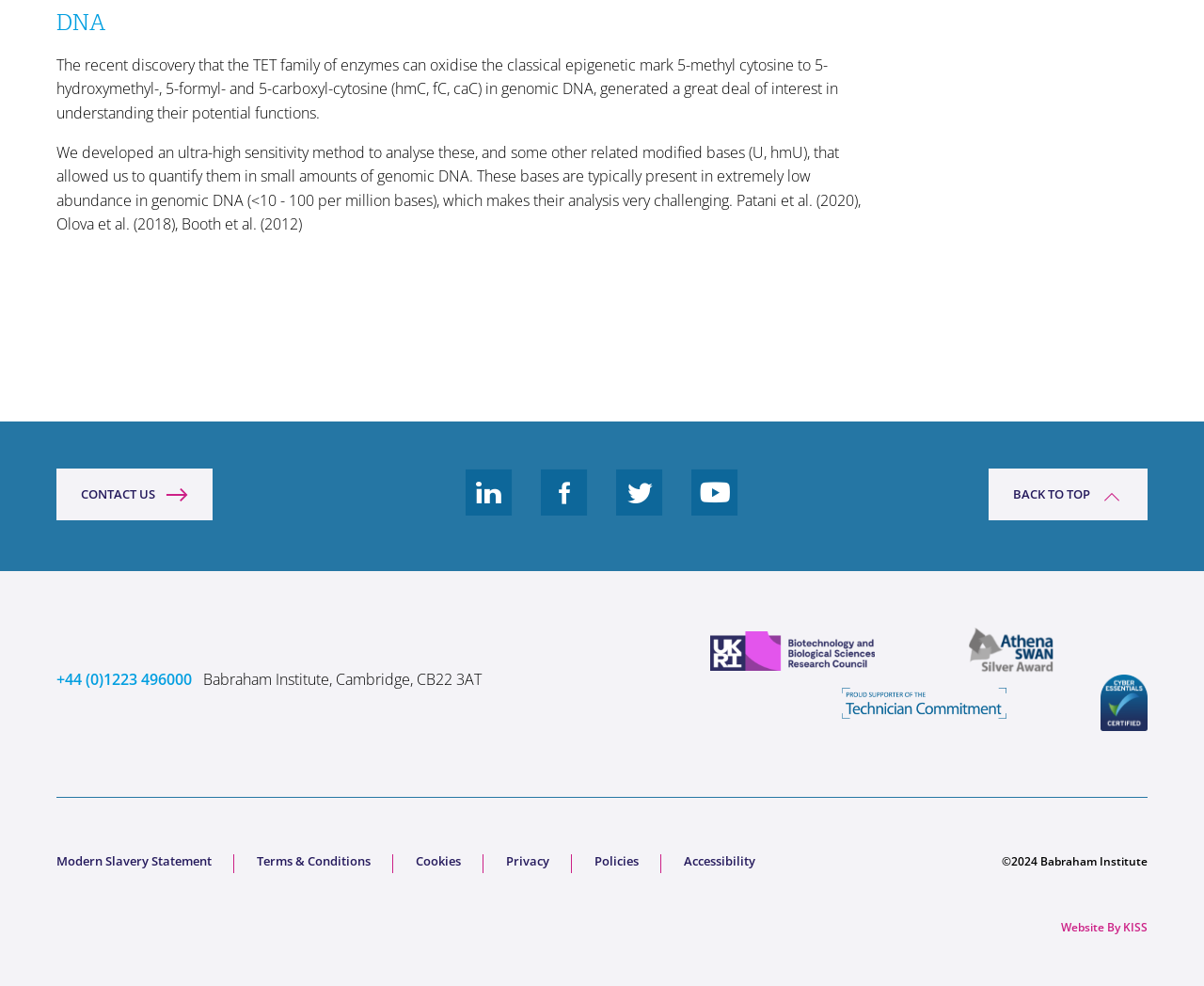Locate the bounding box coordinates of the segment that needs to be clicked to meet this instruction: "Visit the Linkedin page".

[0.387, 0.504, 0.426, 0.525]